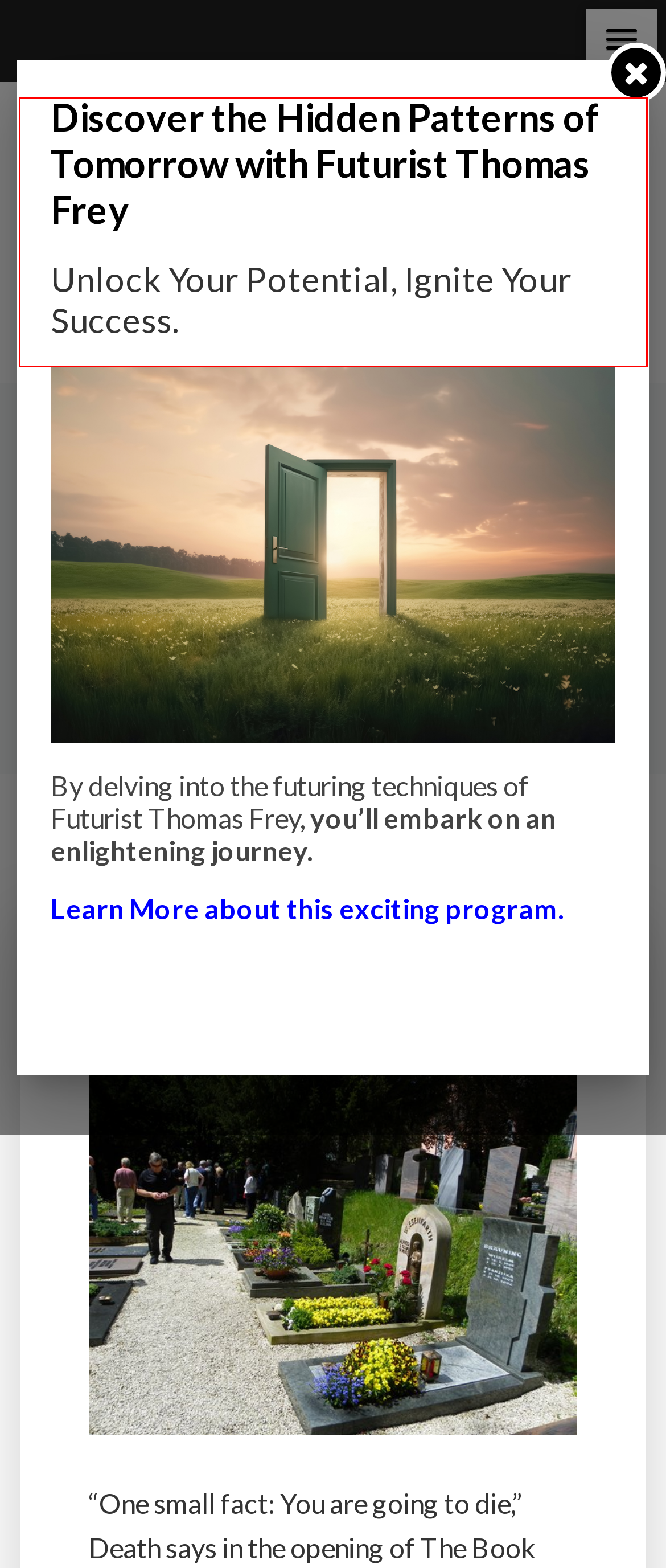A screenshot of a webpage is given, marked with a red bounding box around a UI element. Please select the most appropriate webpage description that fits the new page after clicking the highlighted element. Here are the candidates:
A. Revolutionary ASTRA Bridge: Swiss Solution to Seamless Road Repairs – Impact Lab
B. Impact Lab – A Laboratory of the Future Human Experience
C. Study Reveals Electric Vehicle Battery Replacements Are Rare – Impact Lab
D. Business – Impact Lab
E. The Coming Vacant Home Crisis in an Aging, Low Birth Rate Society
F. A Futurist on our Future – Impact Lab
G. Breakthrough Thinking – Impact Lab
H. Self-Powering Wireless Health Monitoring Patches Revolutionize Wearable Technology – Impact Lab

B